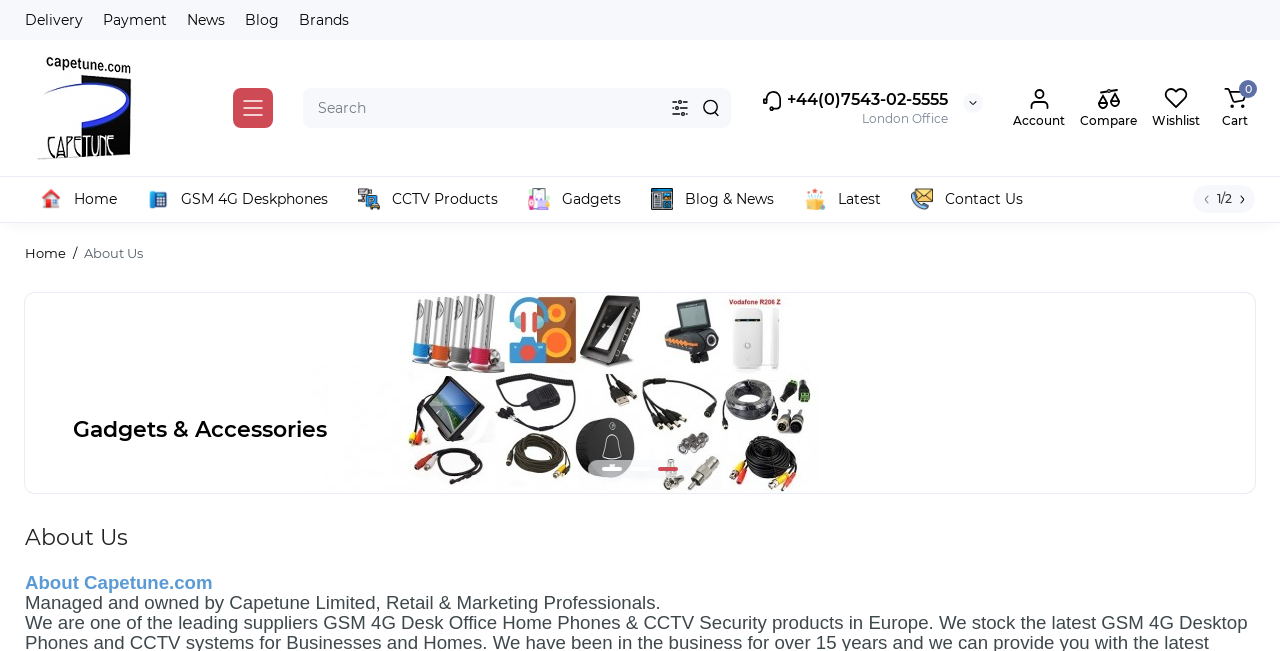Locate the bounding box coordinates of the region to be clicked to comply with the following instruction: "Search for a category". The coordinates must be four float numbers between 0 and 1, in the form [left, top, right, bottom].

[0.237, 0.135, 0.519, 0.197]